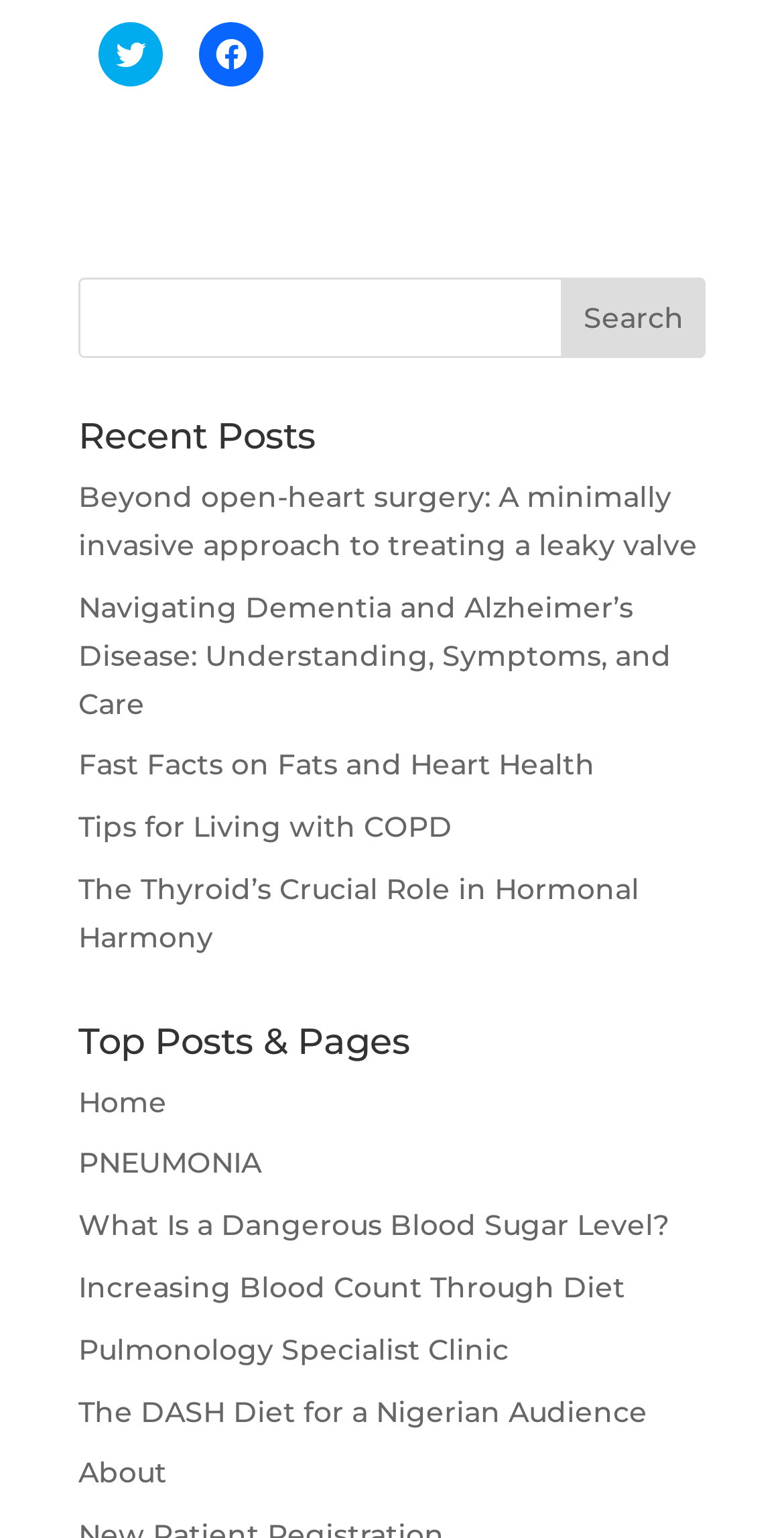Locate the coordinates of the bounding box for the clickable region that fulfills this instruction: "Learn about pulmonology specialist clinic".

[0.1, 0.865, 0.649, 0.889]